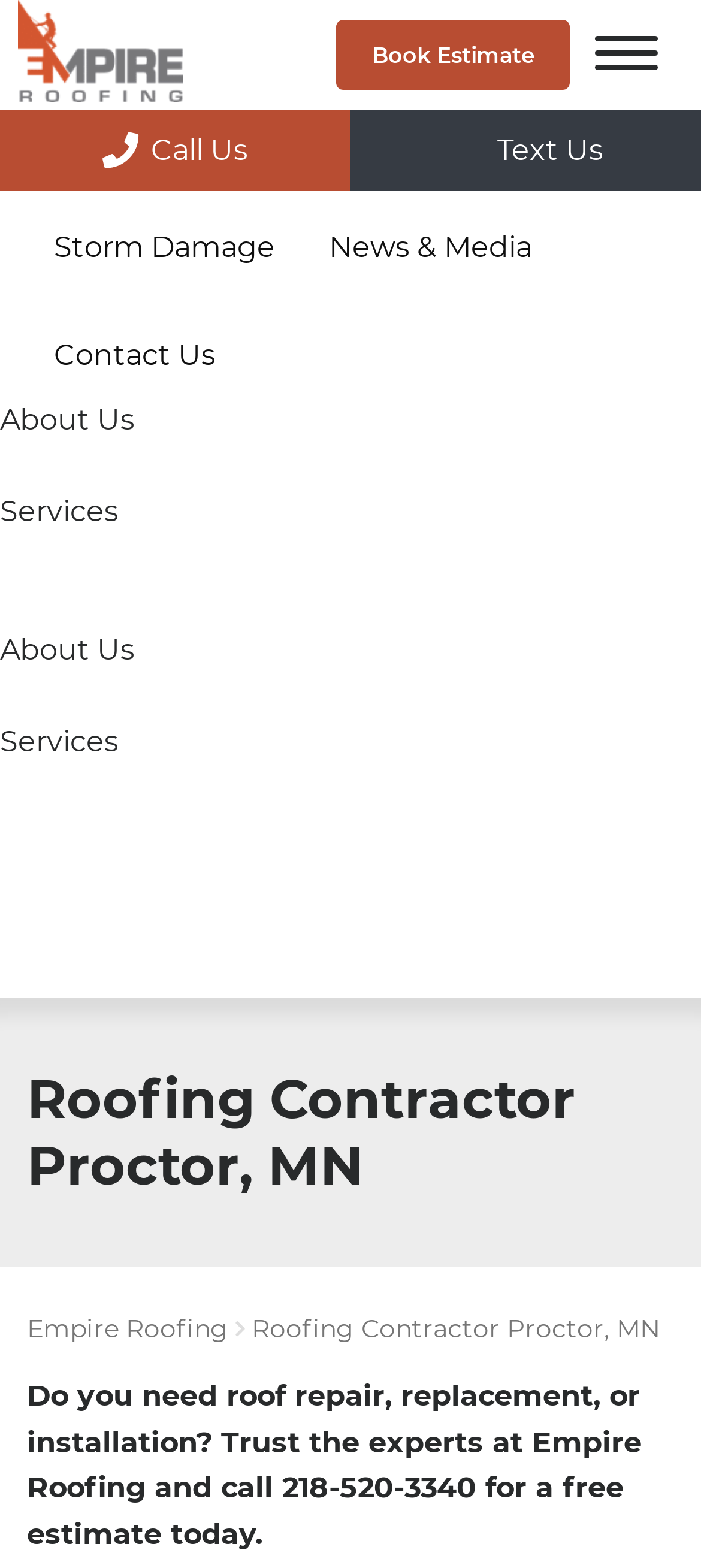Please find the bounding box coordinates for the clickable element needed to perform this instruction: "Click the 'Text Us' link".

[0.5, 0.07, 1.0, 0.122]